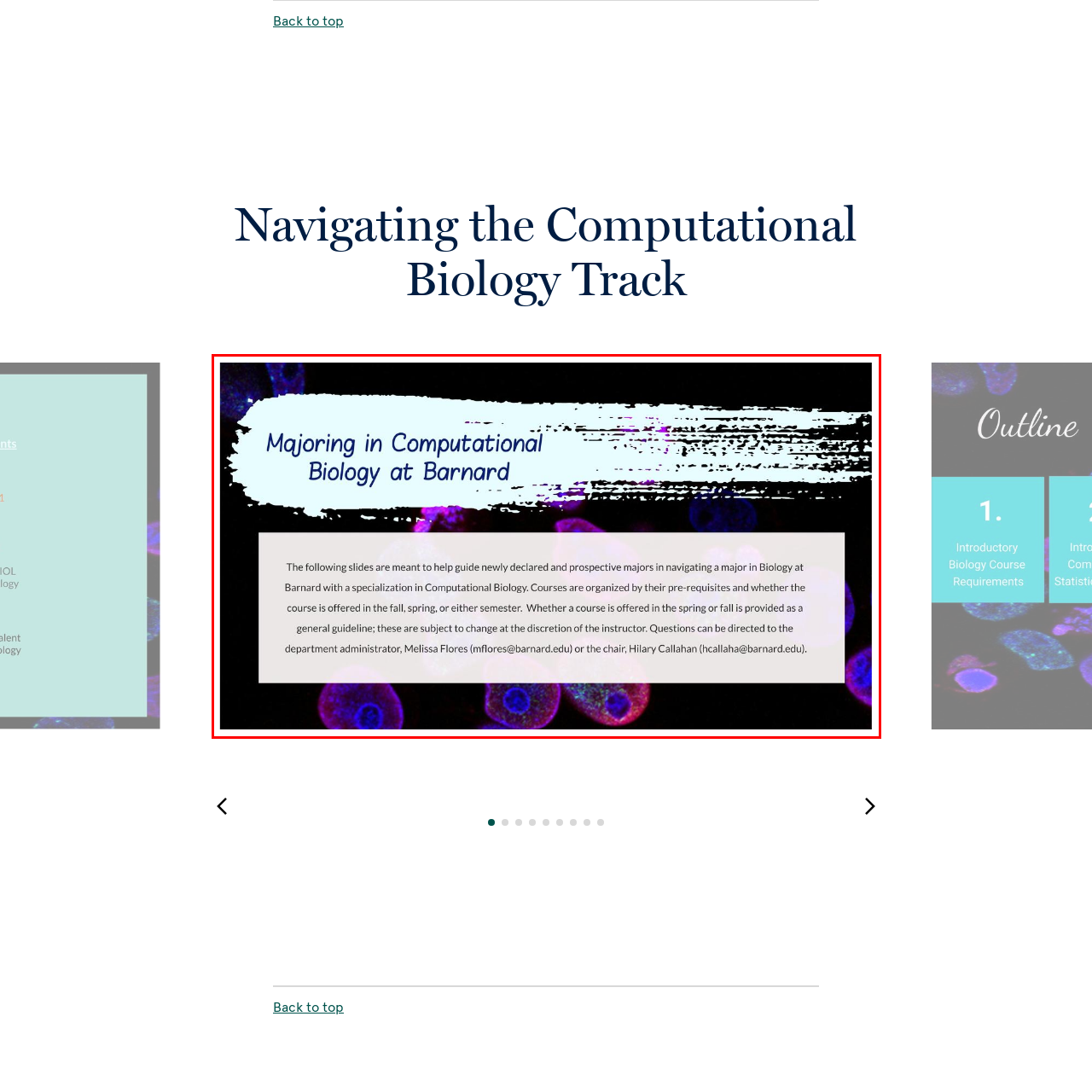What is the purpose of providing contact information?
Carefully examine the image within the red bounding box and provide a detailed answer to the question.

The contact information of relevant department administrators is provided at the bottom of the slide, which serves as a resource for students who may have further questions or need additional guidance. This demonstrates the support available for students navigating their academic paths.